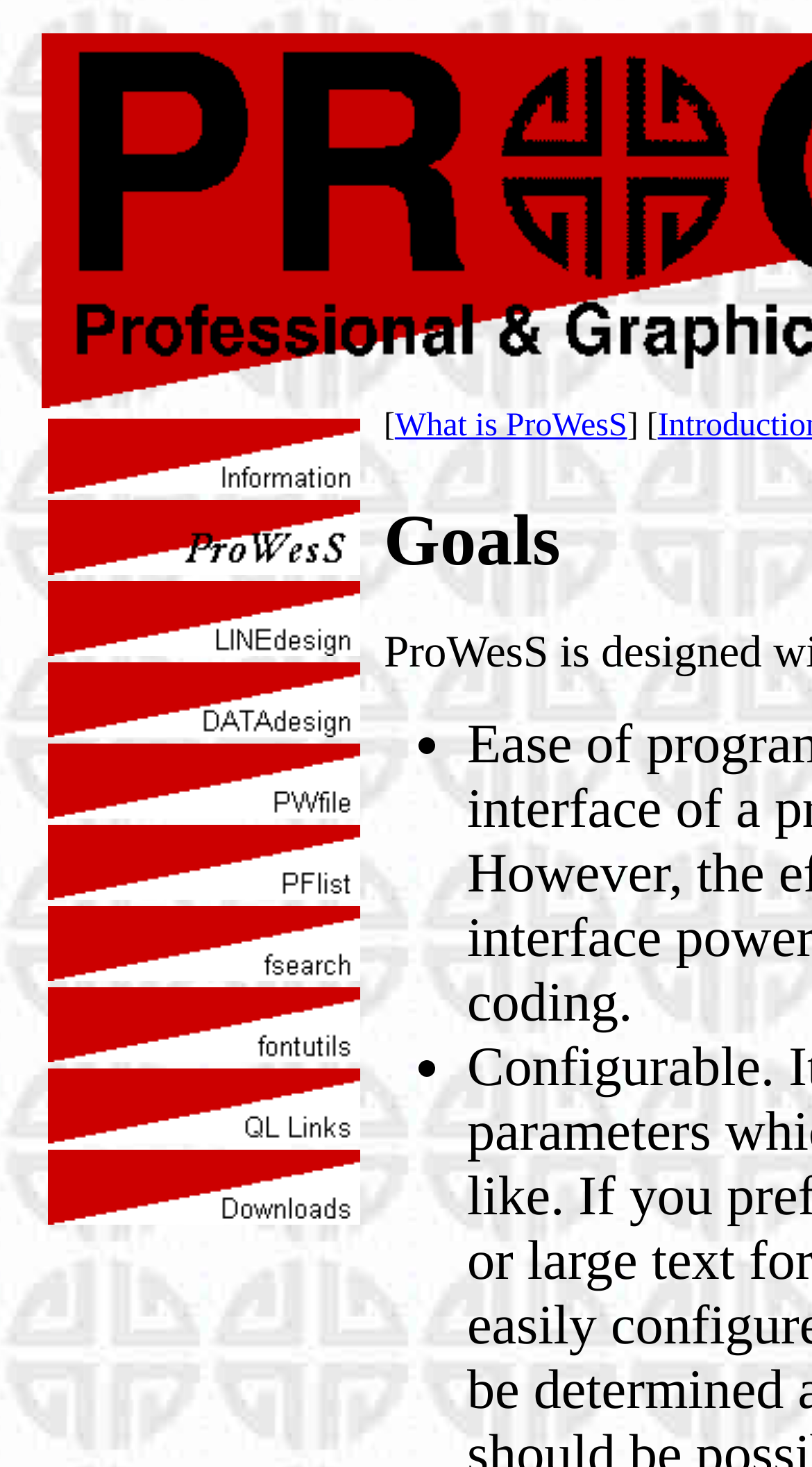Create a detailed summary of the webpage's content and design.

This webpage appears to be a professional software development website, specifically focused on freelance work and commercial software for the Sinclair QL and compatible systems. 

At the top of the page, there is a small image, followed by a table with two rows. The first row contains another small image and an empty cell. The second row has two cells, with the left cell containing a list of links to various software packages, including Information, ProWesS, LINEdesign, DATAdesign, PWfile, PFlist, fsearch, fontutils, QL Links, and Downloads. Each link has a corresponding image. 

To the right of the list of links, there is another image, followed by a link to "What is ProWesS". Below this, there is a series of bullet points, although the text associated with these points is not provided. 

The overall layout of the page is organized, with a clear separation between the different sections. The use of images and links creates a visually appealing and interactive experience for the user.